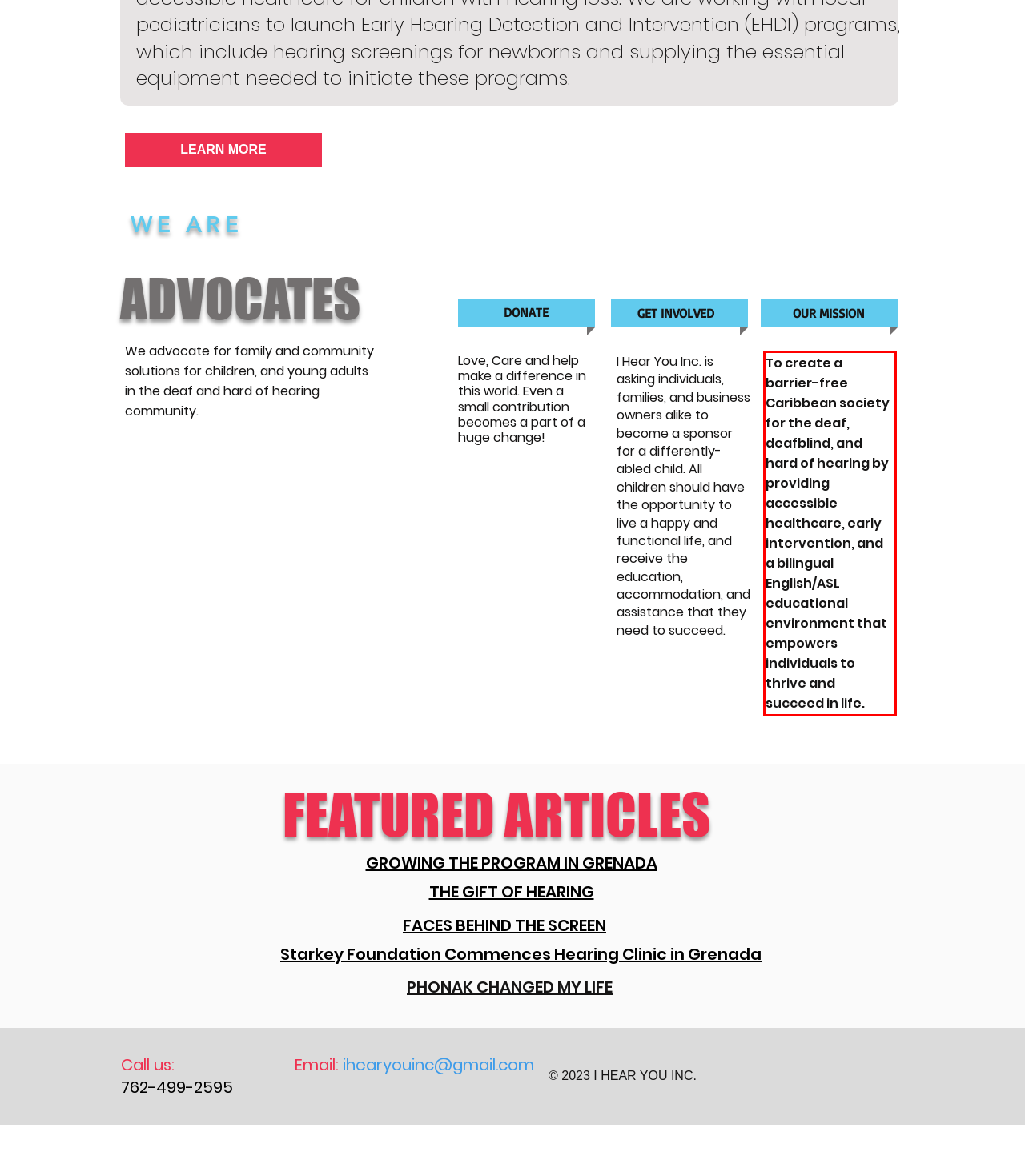The screenshot you have been given contains a UI element surrounded by a red rectangle. Use OCR to read and extract the text inside this red rectangle.

To create a barrier-free Caribbean society for the deaf, deafblind, and hard of hearing by providing accessible healthcare, early intervention, and a bilingual English/ASL educational environment that empowers individuals to thrive and succeed in life.